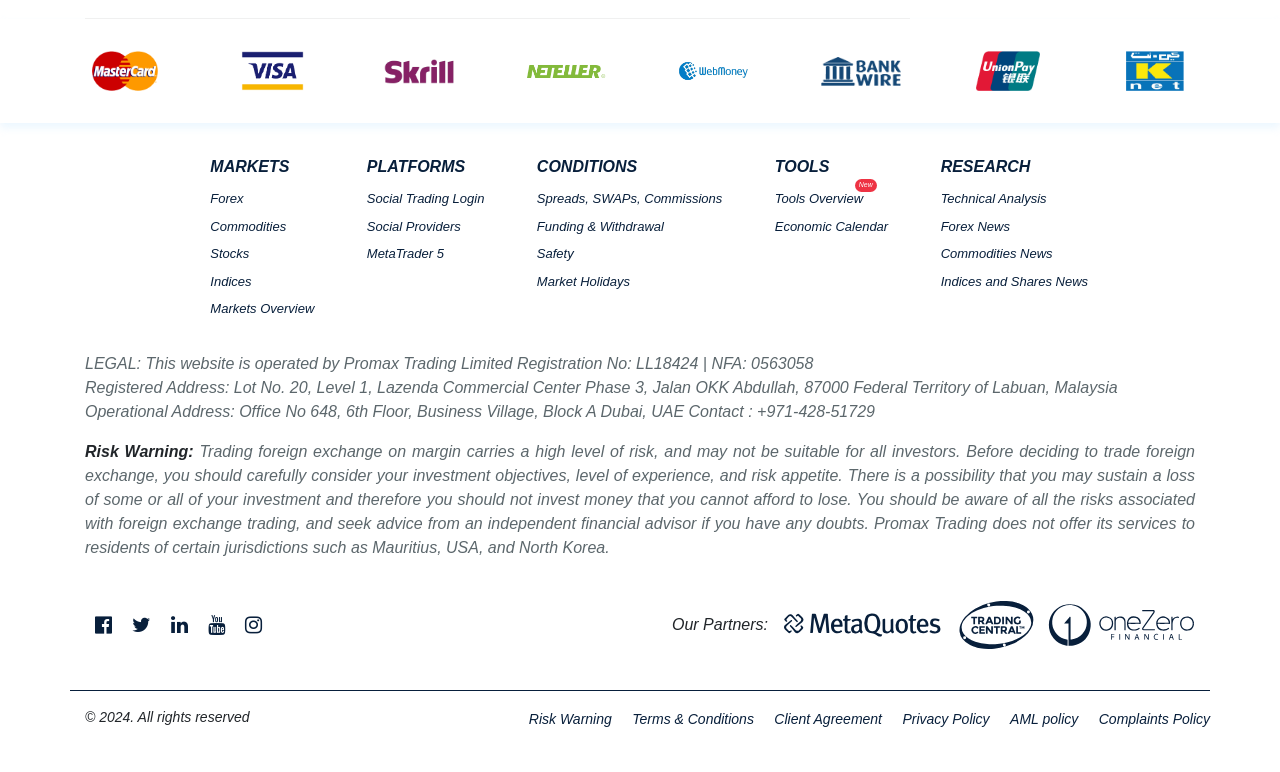Determine the bounding box coordinates of the target area to click to execute the following instruction: "Click on the MARKETS link."

[0.164, 0.201, 0.246, 0.232]